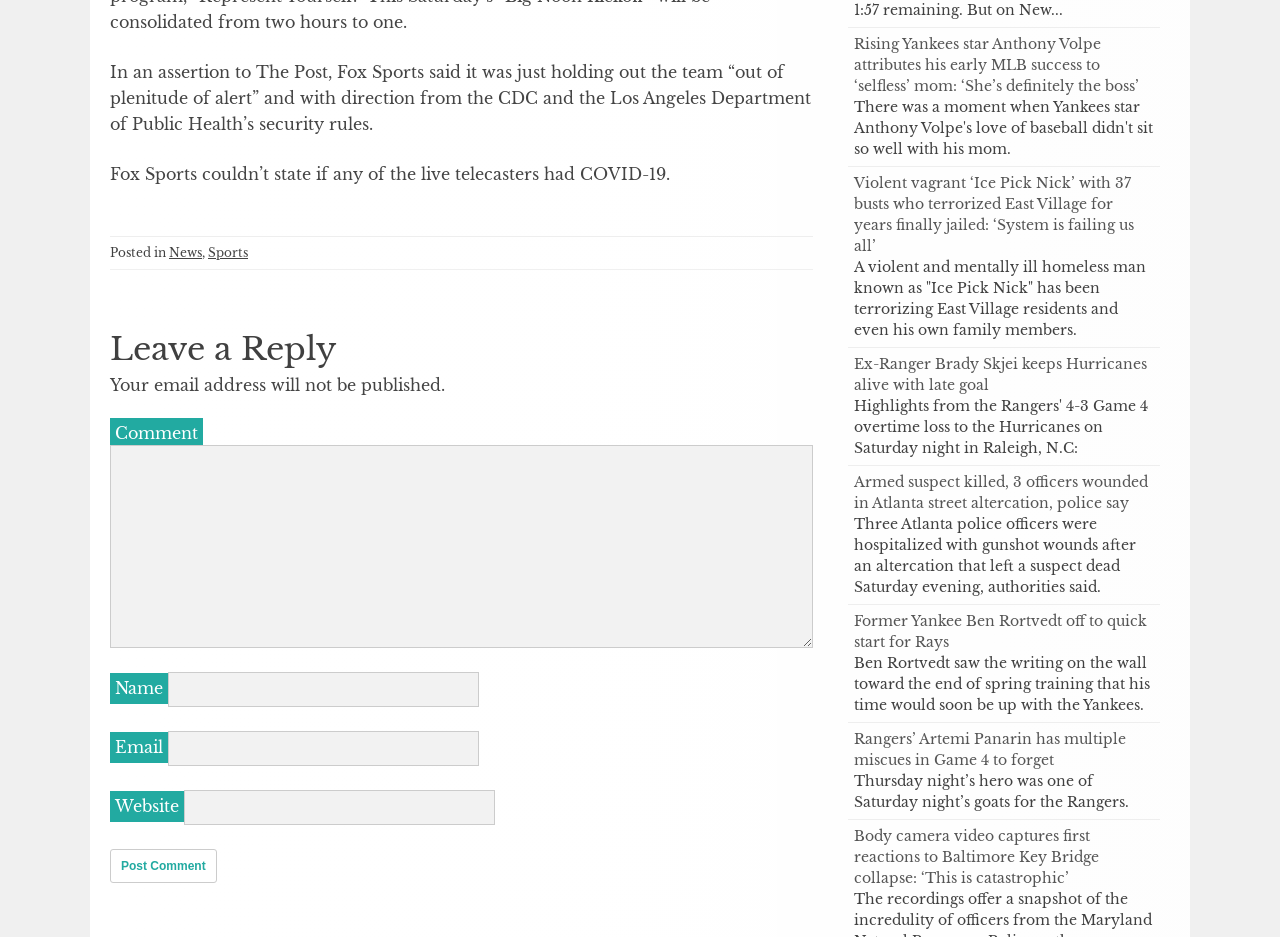Predict the bounding box of the UI element based on the description: "Sports". The coordinates should be four float numbers between 0 and 1, formatted as [left, top, right, bottom].

[0.162, 0.262, 0.194, 0.278]